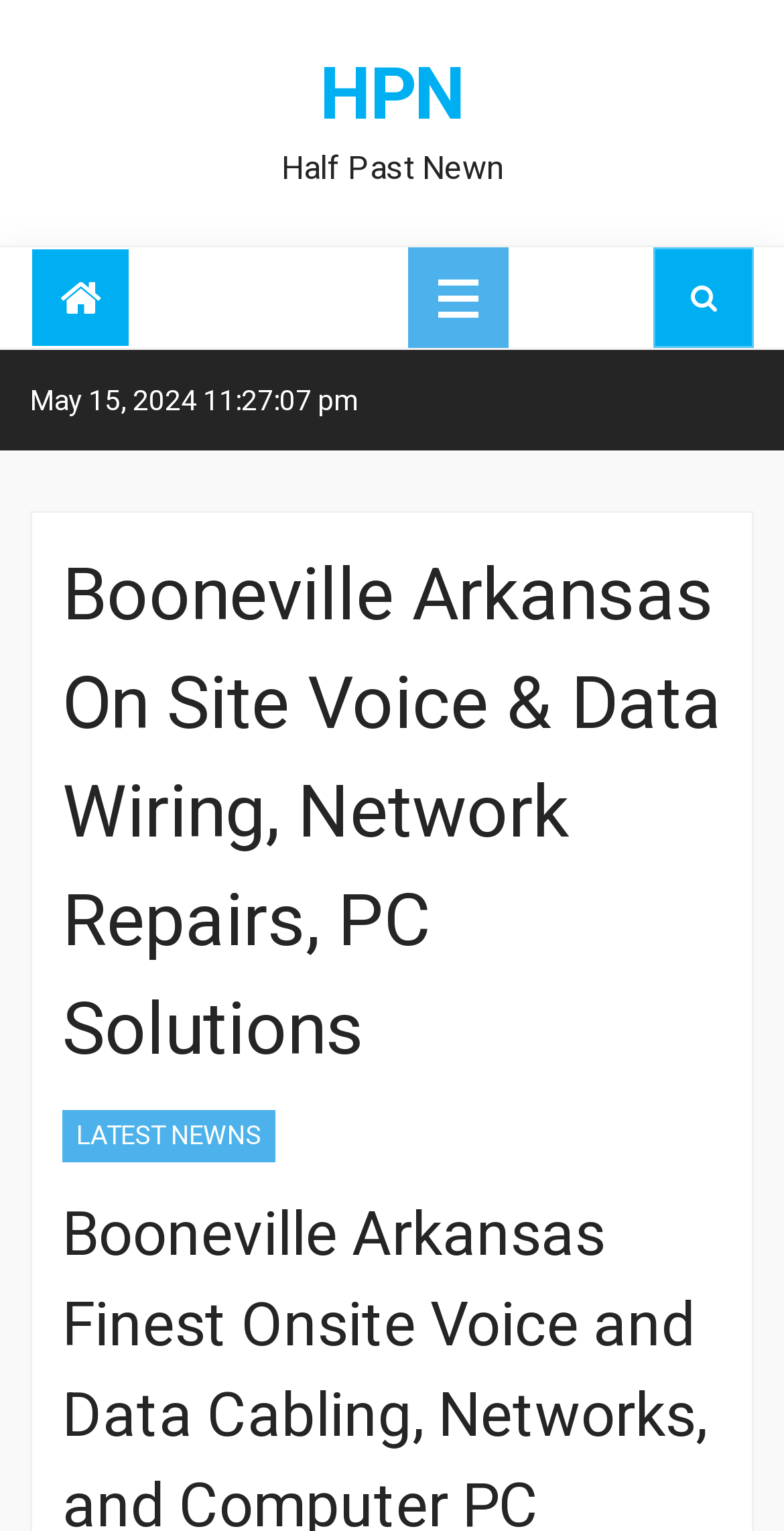With reference to the screenshot, provide a detailed response to the question below:
What is the name of the company?

I found the name of the company by looking at the link element with the text 'HPN' which is located at the top of the webpage.